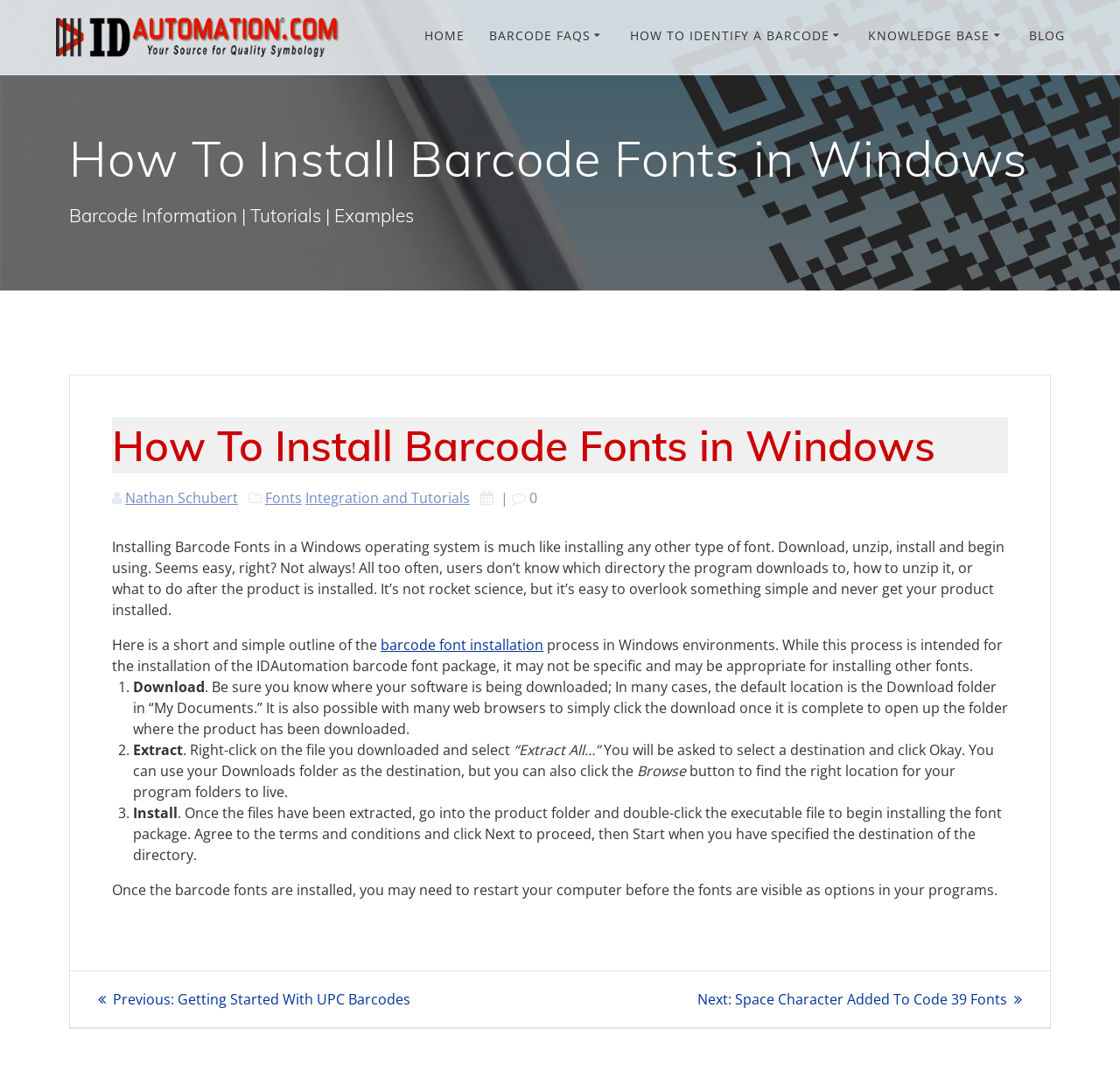What is the purpose of extracting the downloaded file?
Answer briefly with a single word or phrase based on the image.

To install the font package